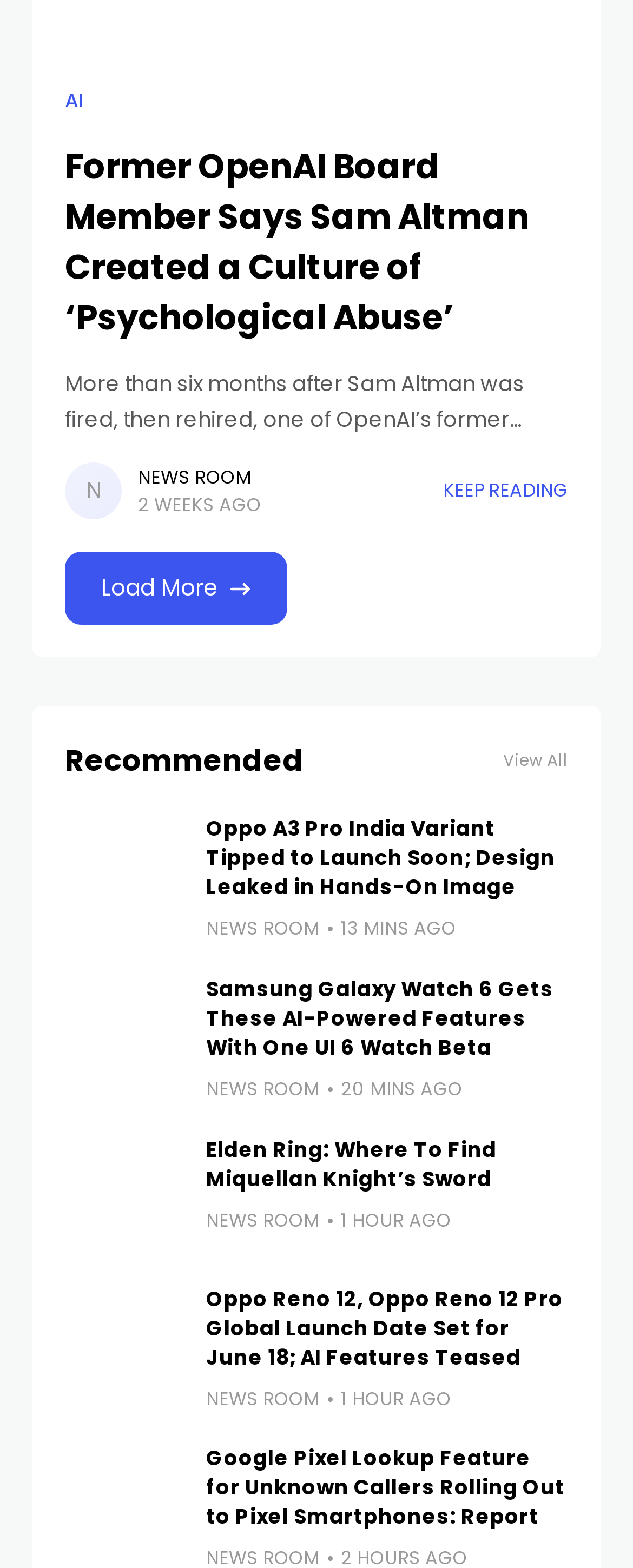Find the bounding box coordinates for the element described here: "News Room".

[0.326, 0.686, 0.505, 0.703]